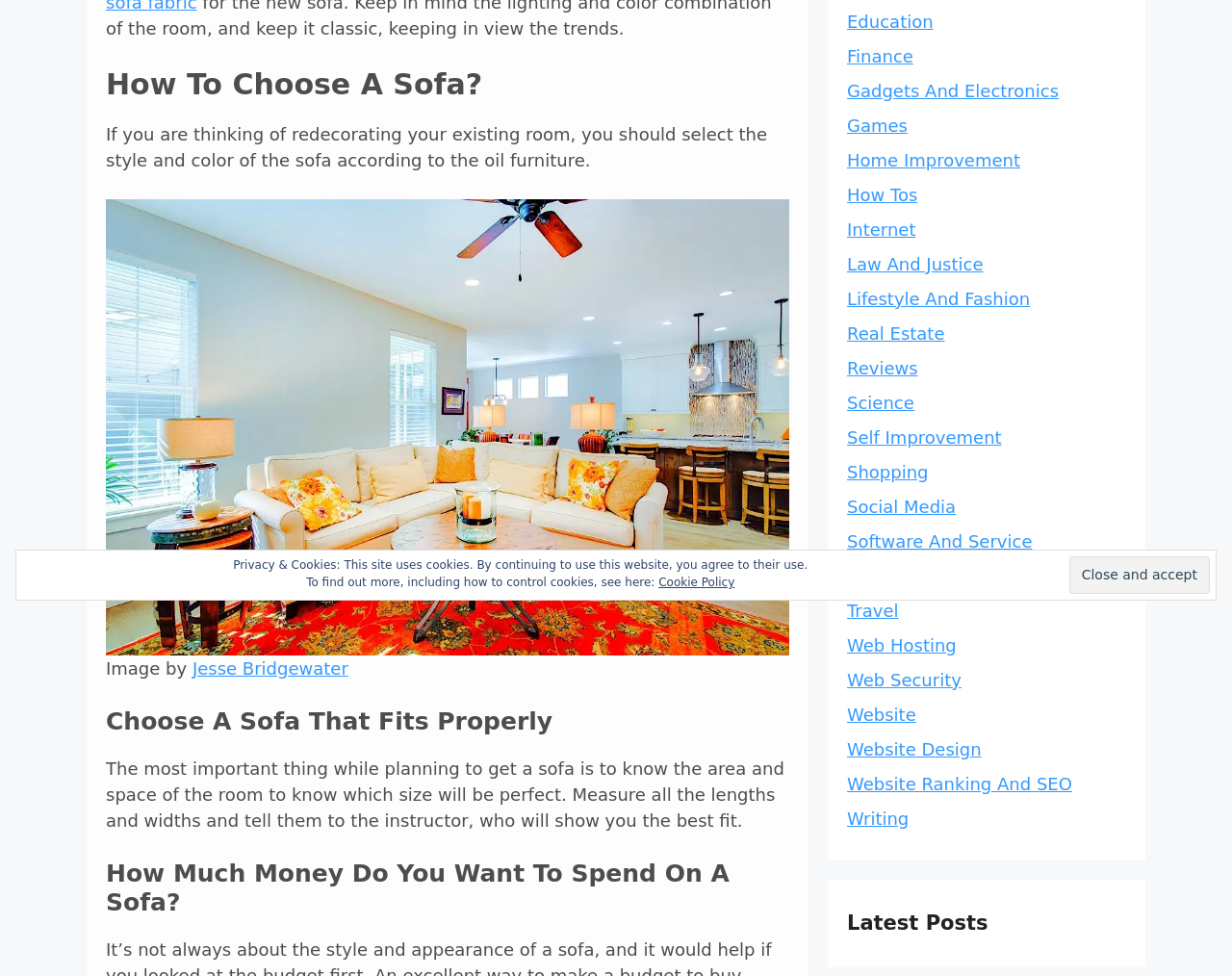Find the bounding box coordinates for the element described here: "Shopping".

[0.688, 0.473, 0.754, 0.494]